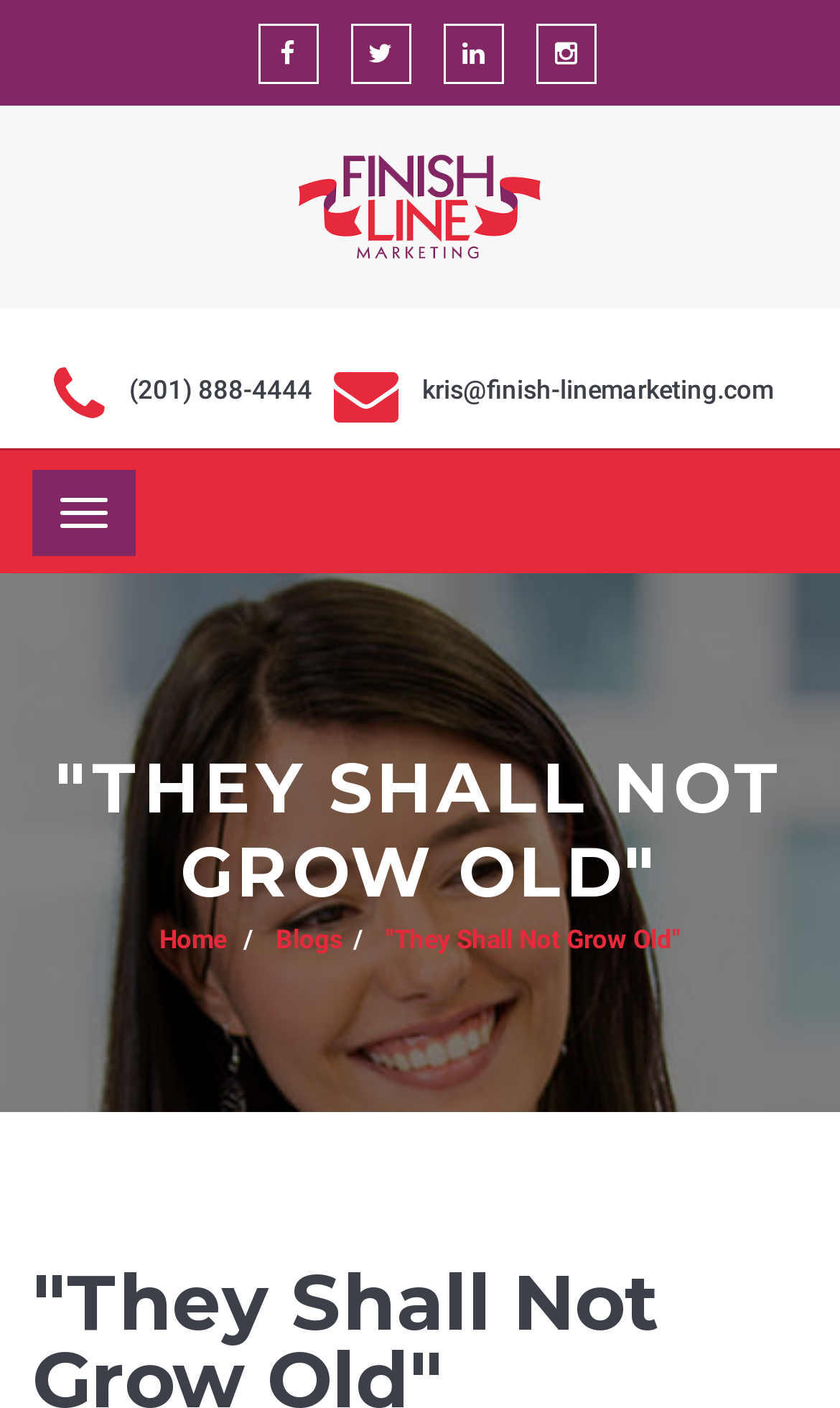What is the email address on the webpage?
Using the visual information from the image, give a one-word or short-phrase answer.

kris@finish-linemarketing.com